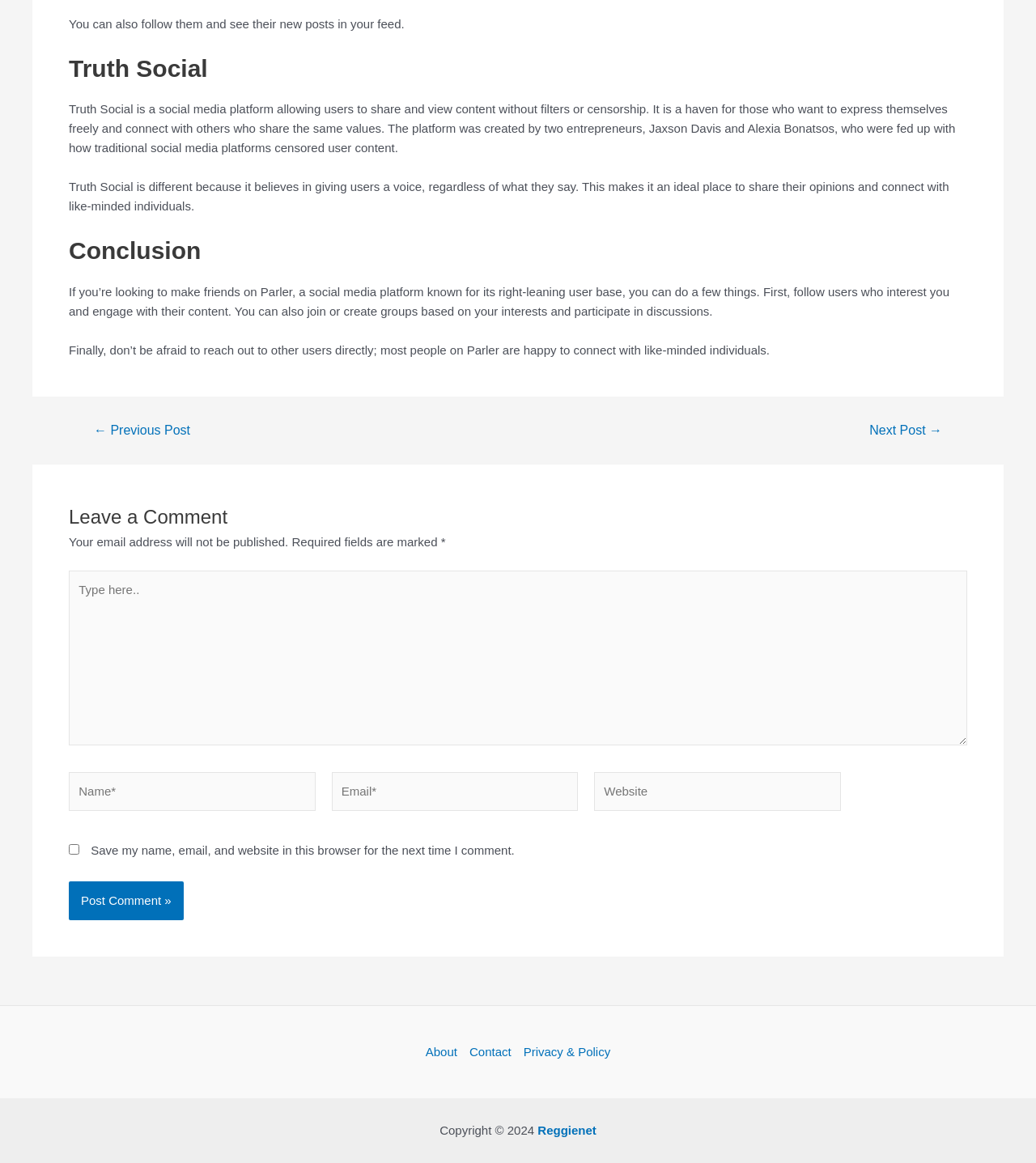Find the bounding box coordinates of the element's region that should be clicked in order to follow the given instruction: "Click on 'Post Comment »'". The coordinates should consist of four float numbers between 0 and 1, i.e., [left, top, right, bottom].

[0.066, 0.758, 0.177, 0.791]